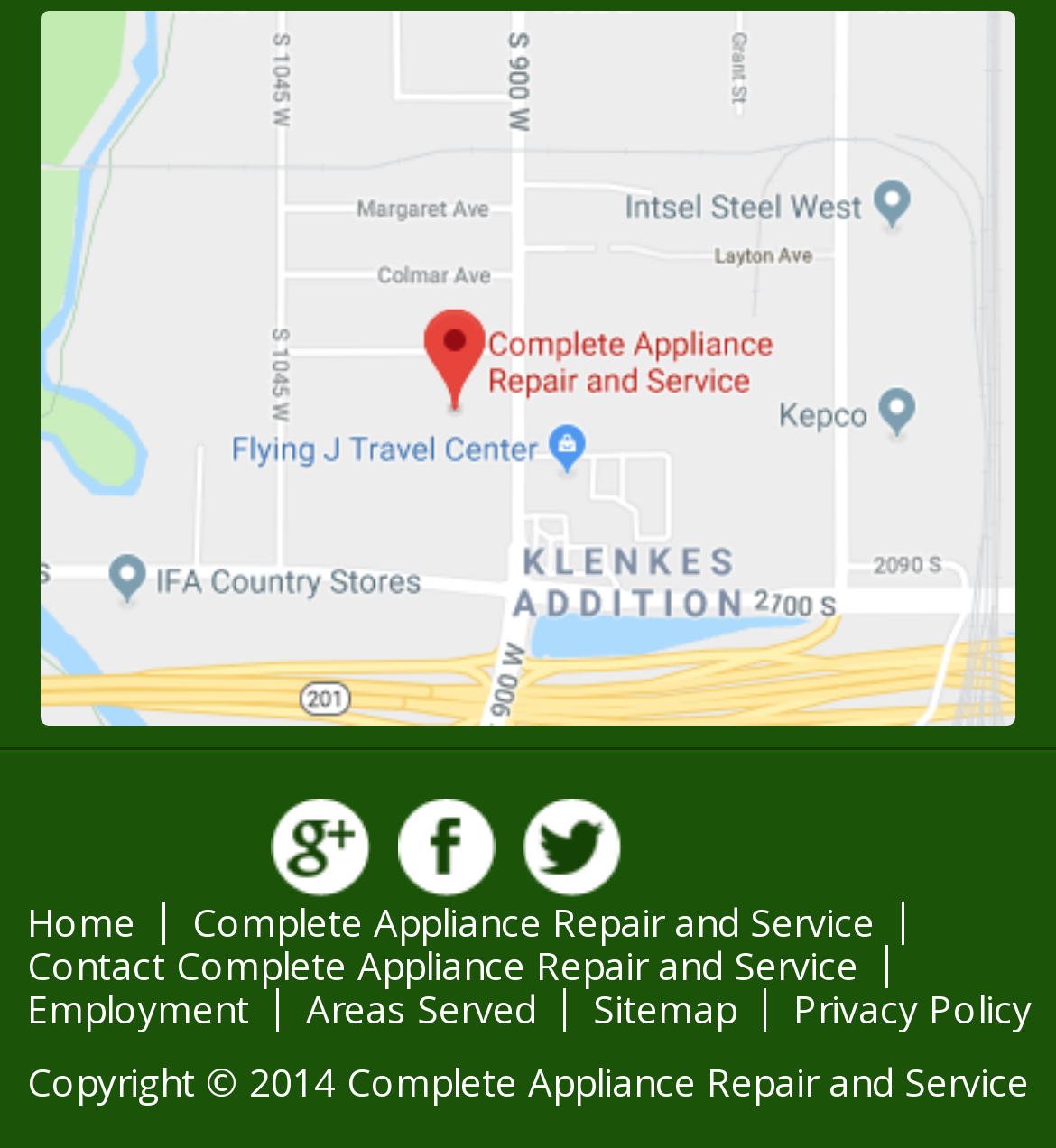Locate the bounding box coordinates of the clickable region necessary to complete the following instruction: "View Sitemap". Provide the coordinates in the format of four float numbers between 0 and 1, i.e., [left, top, right, bottom].

[0.536, 0.86, 0.726, 0.898]